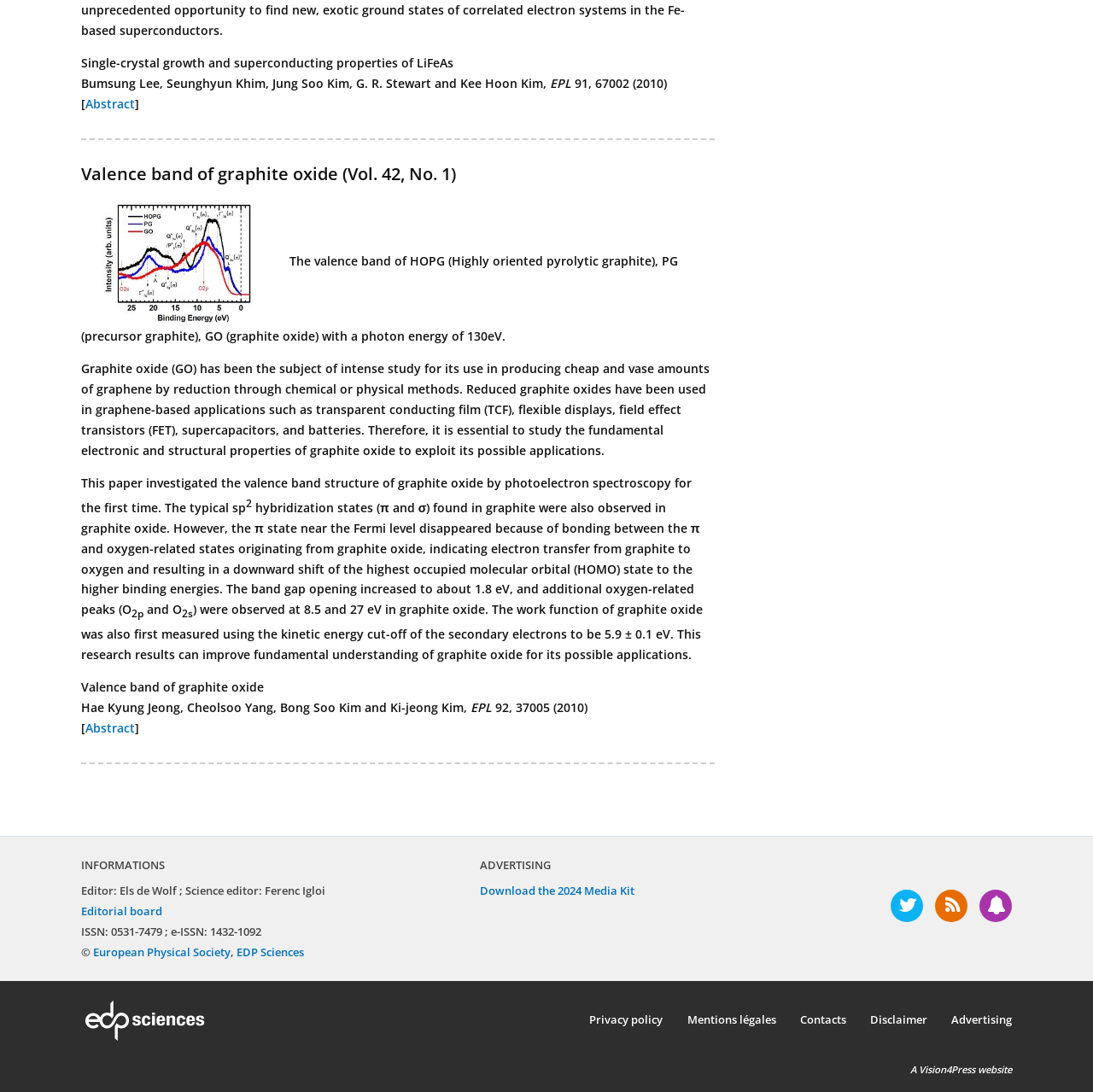What is the title of the first research paper?
Please answer the question with a detailed response using the information from the screenshot.

I found the title of the first research paper by looking at the StaticText element with the text 'Single-crystal growth and superconducting properties of LiFeAs' which is located at the top of the webpage.